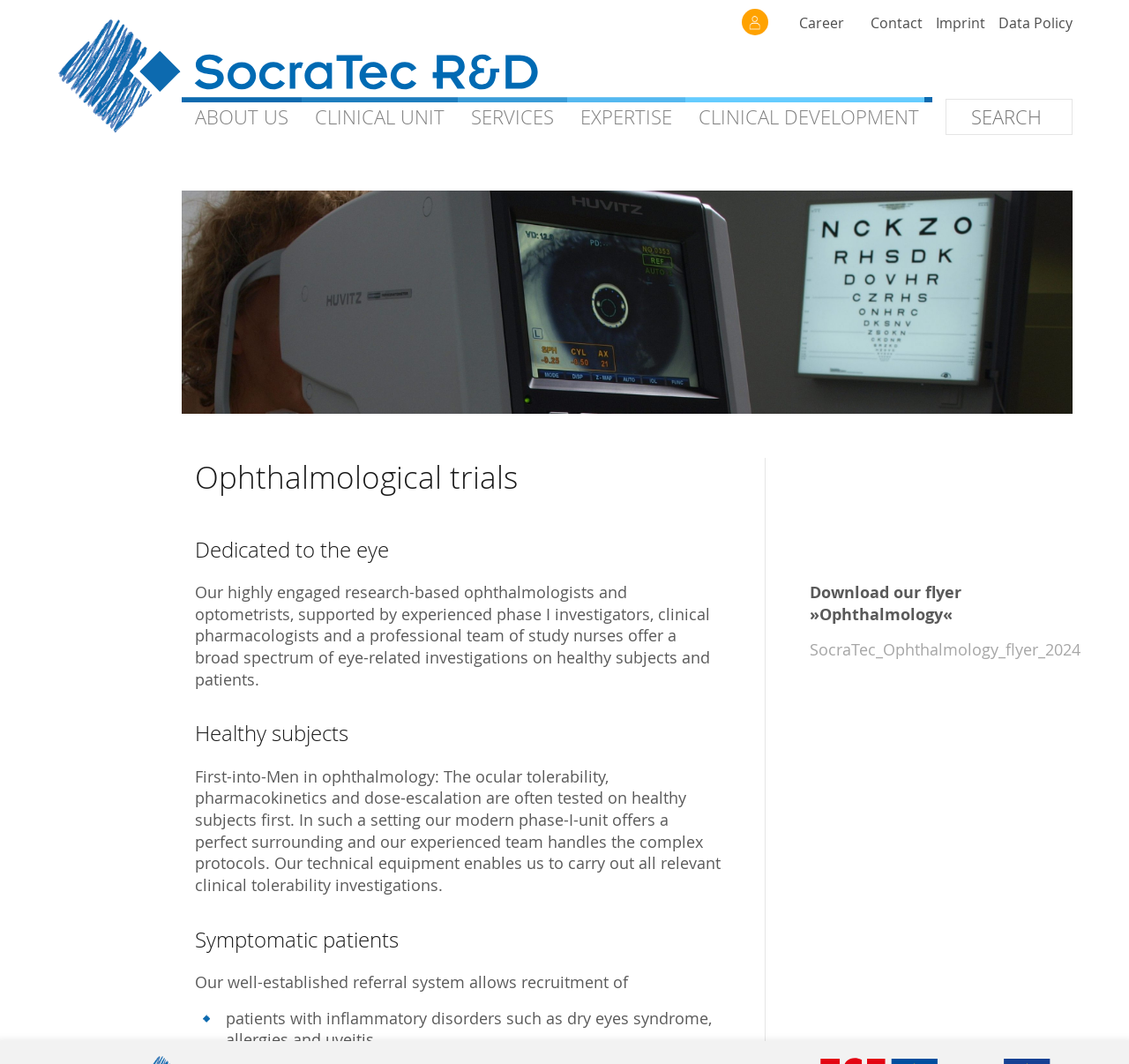Identify the bounding box coordinates of the clickable region required to complete the instruction: "Search for something". The coordinates should be given as four float numbers within the range of 0 and 1, i.e., [left, top, right, bottom].

[0.838, 0.093, 0.95, 0.127]